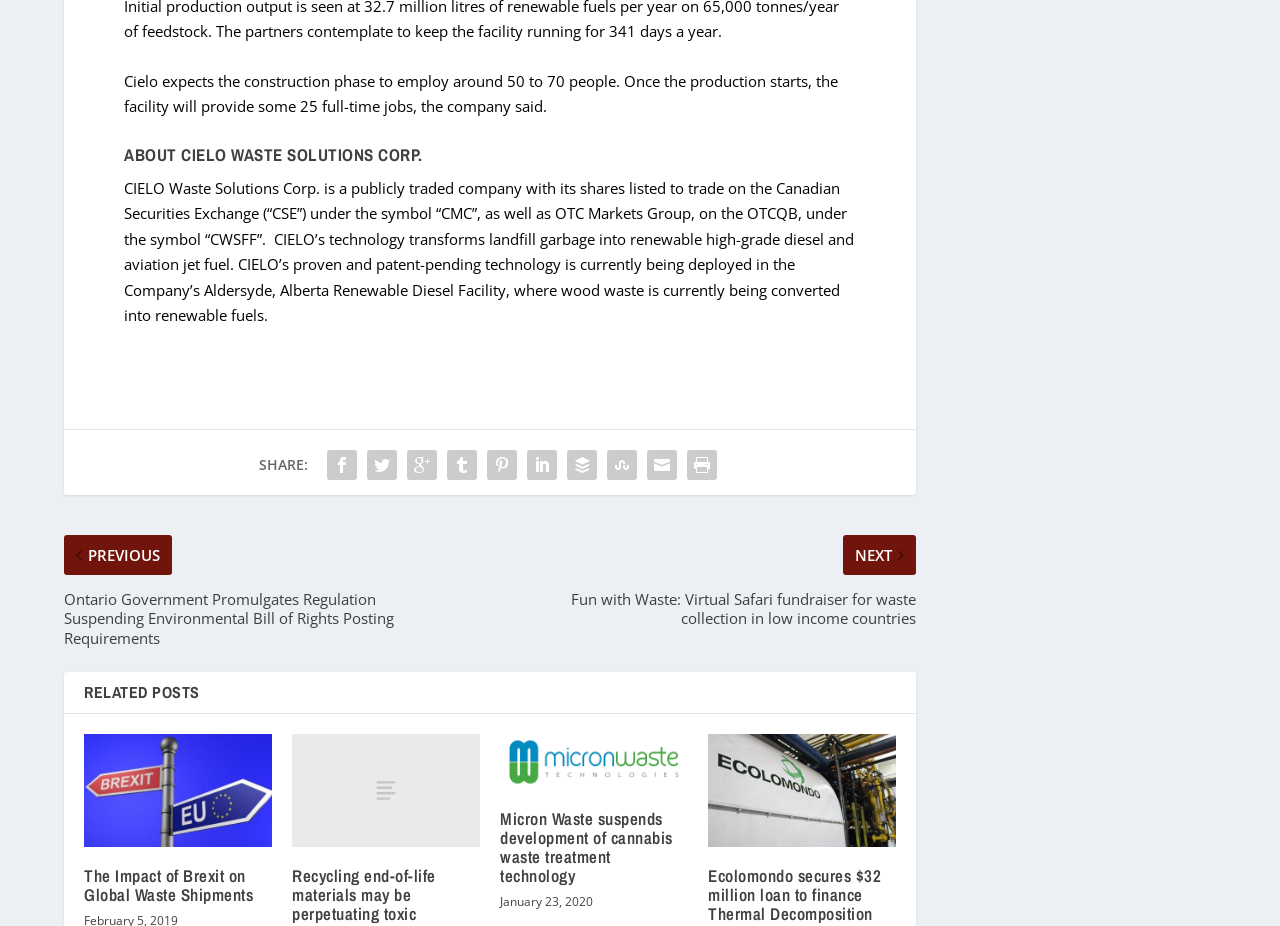How many full-time jobs will the facility provide?
Please use the image to deliver a detailed and complete answer.

According to the StaticText element with ID 211, once the production starts, the facility will provide some 25 full-time jobs, the company said.